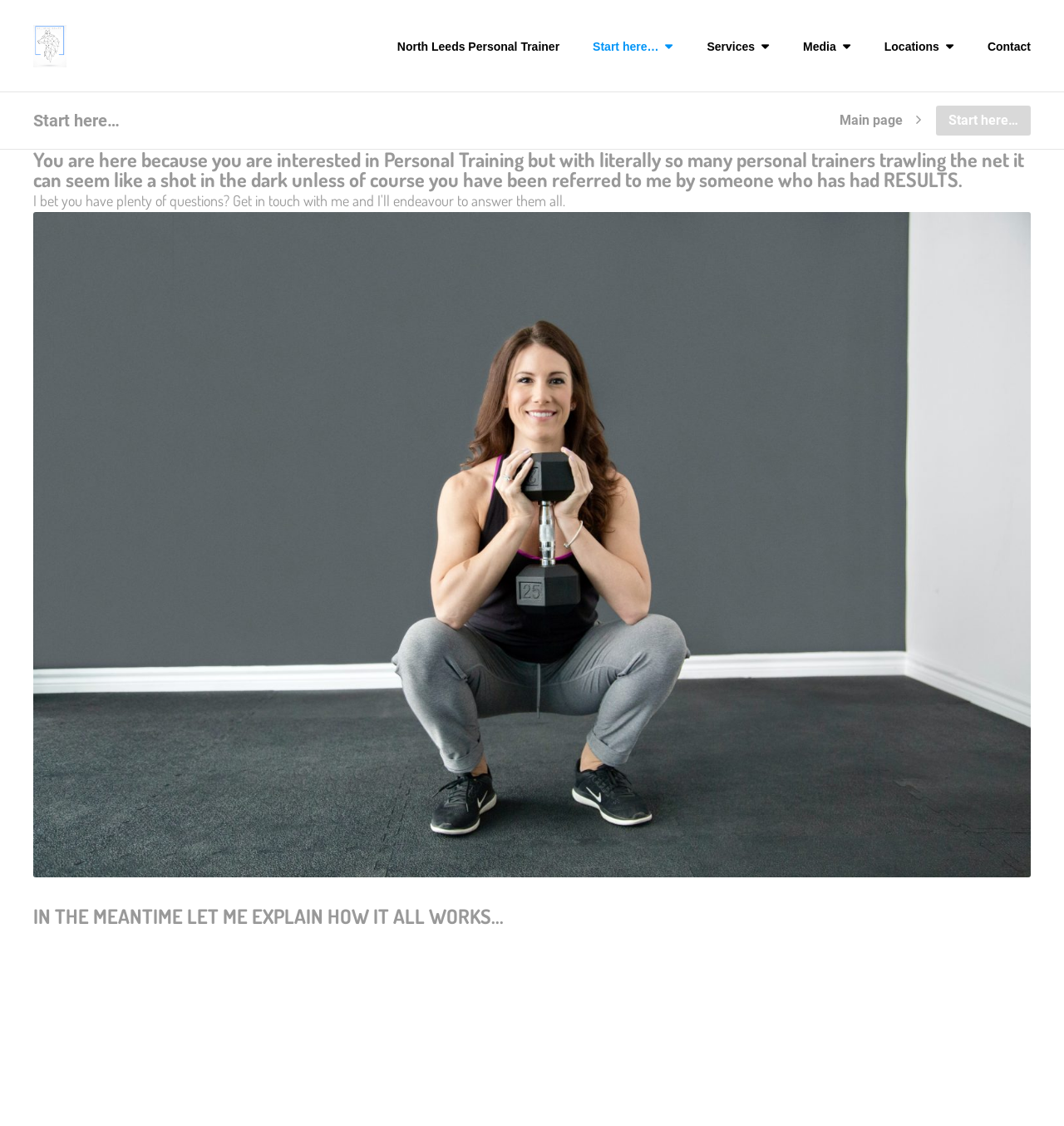Point out the bounding box coordinates of the section to click in order to follow this instruction: "Click on North Leeds Personal Trainer".

[0.373, 0.035, 0.526, 0.081]